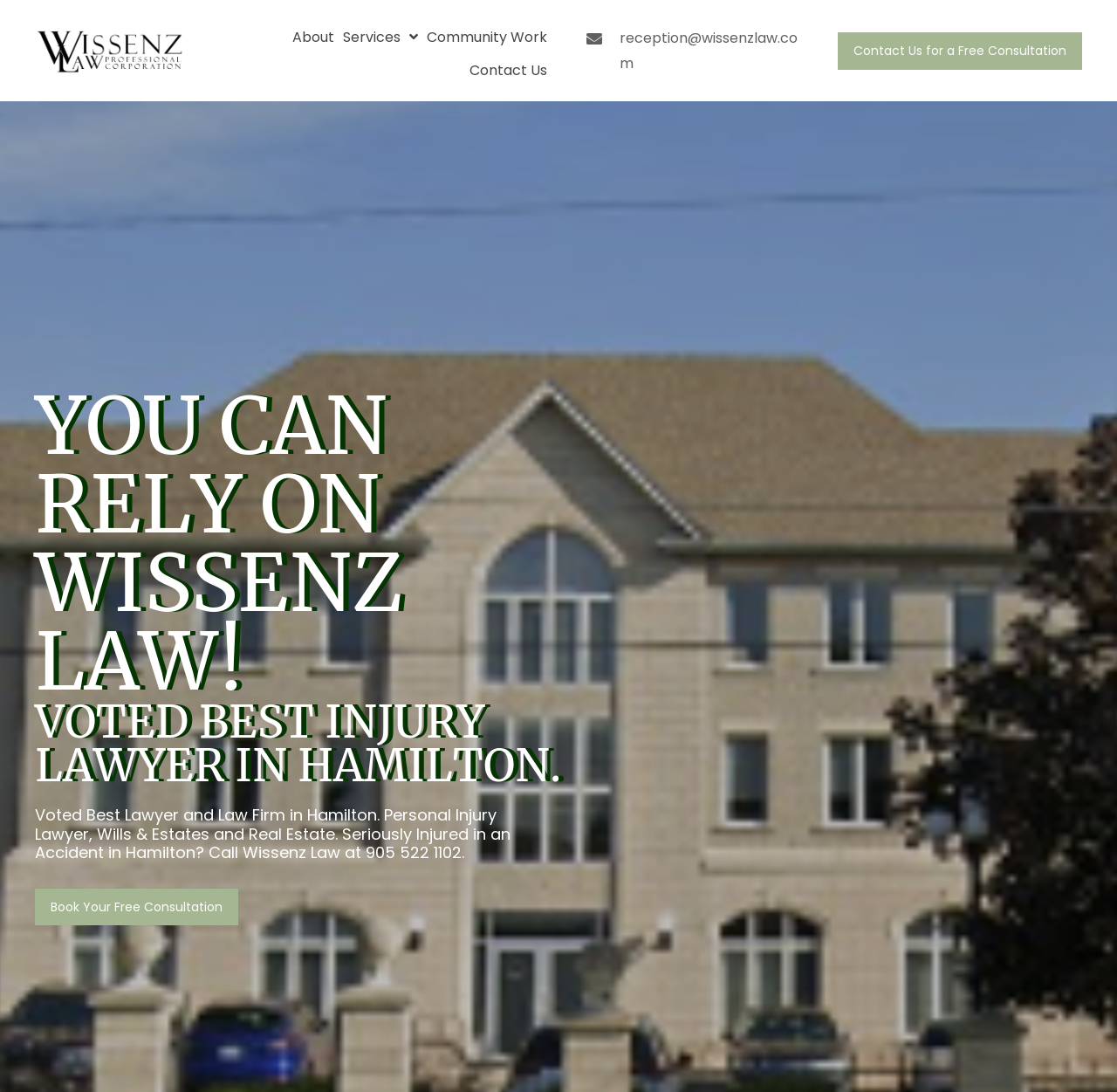From the details in the image, provide a thorough response to the question: What services does Wissenz Law offer?

The services offered by Wissenz Law can be found in the middle of the webpage, in the text that says 'Personal Injury Lawyer, Wills & Estates and Real Estate'.